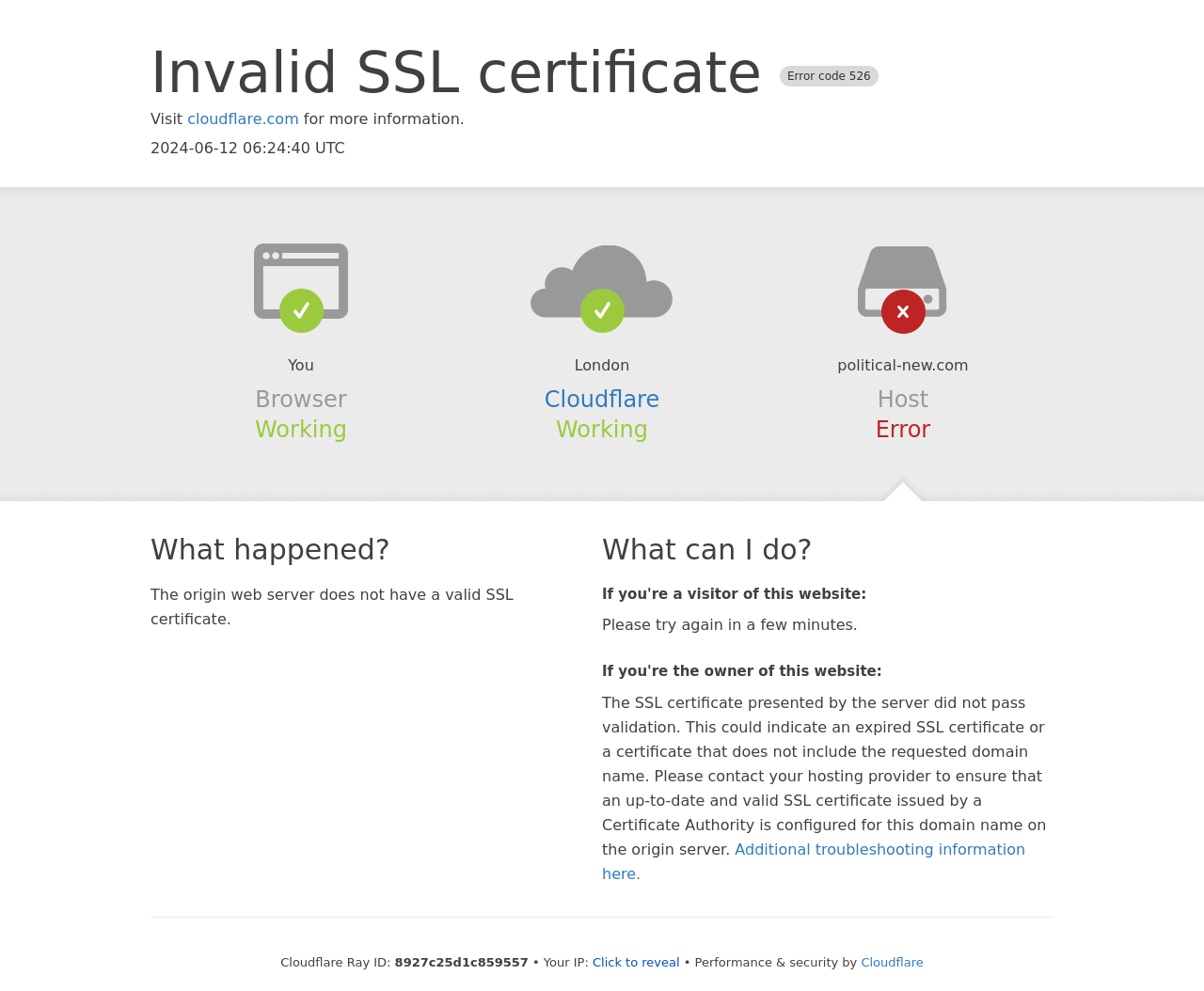Provide the bounding box coordinates of the HTML element this sentence describes: "Click to reveal". The bounding box coordinates consist of four float numbers between 0 and 1, i.e., [left, top, right, bottom].

[0.492, 0.964, 0.565, 0.978]